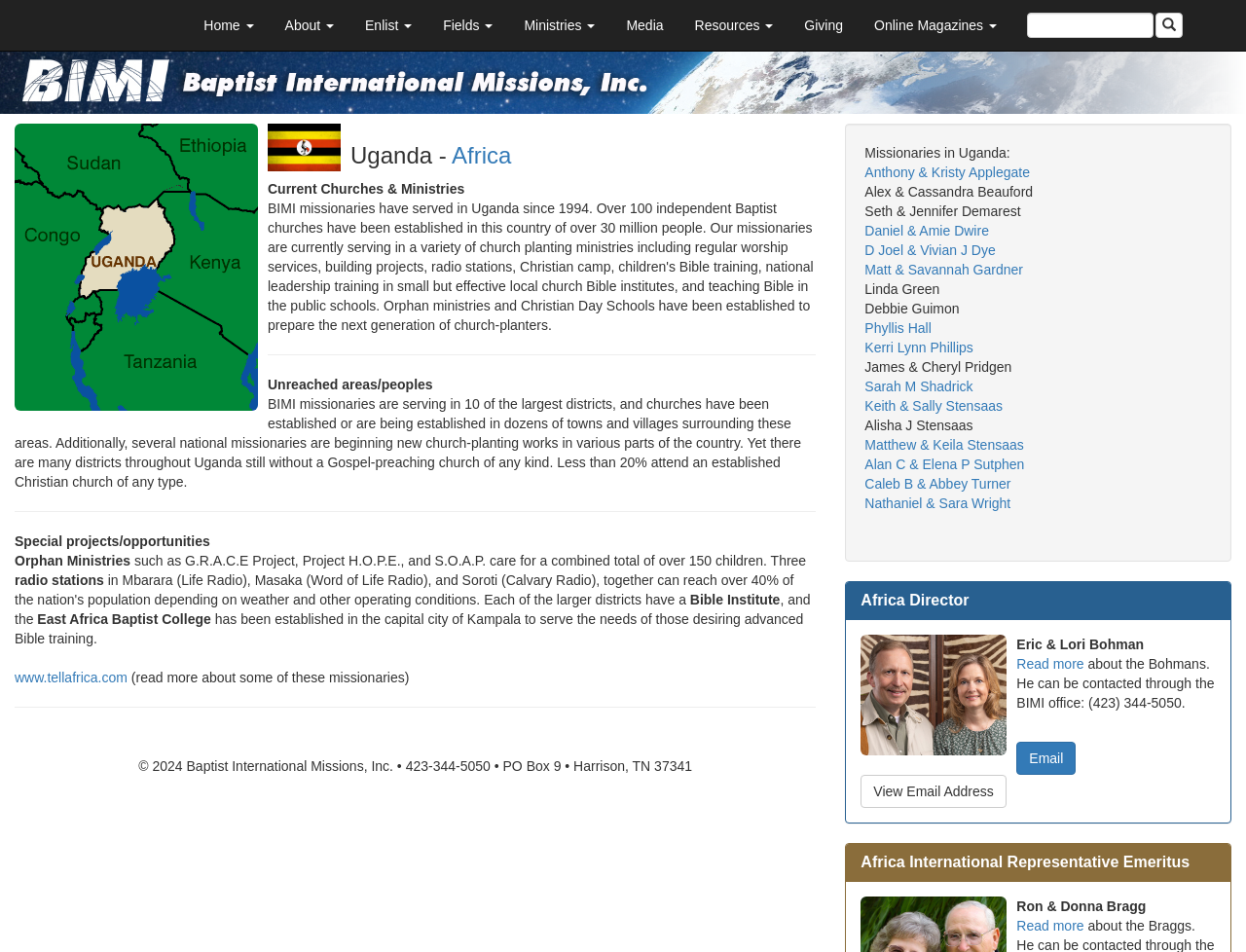How many districts in Uganda have no Gospel-preaching church?
Answer the question in a detailed and comprehensive manner.

According to the text, 'Yet there are many districts throughout Uganda still without a Gospel-preaching church of any kind.' This implies that the exact number is not specified, but it is a significant number.